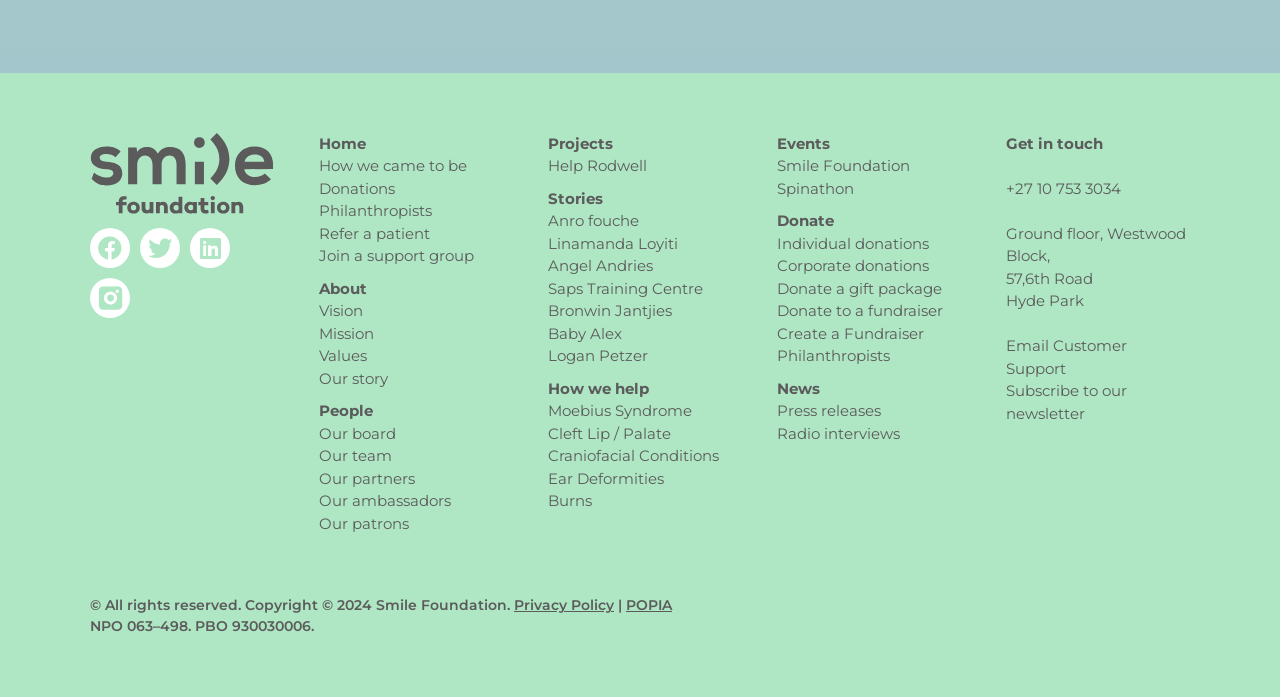What is the name of the foundation?
Please look at the screenshot and answer in one word or a short phrase.

Smile Foundation